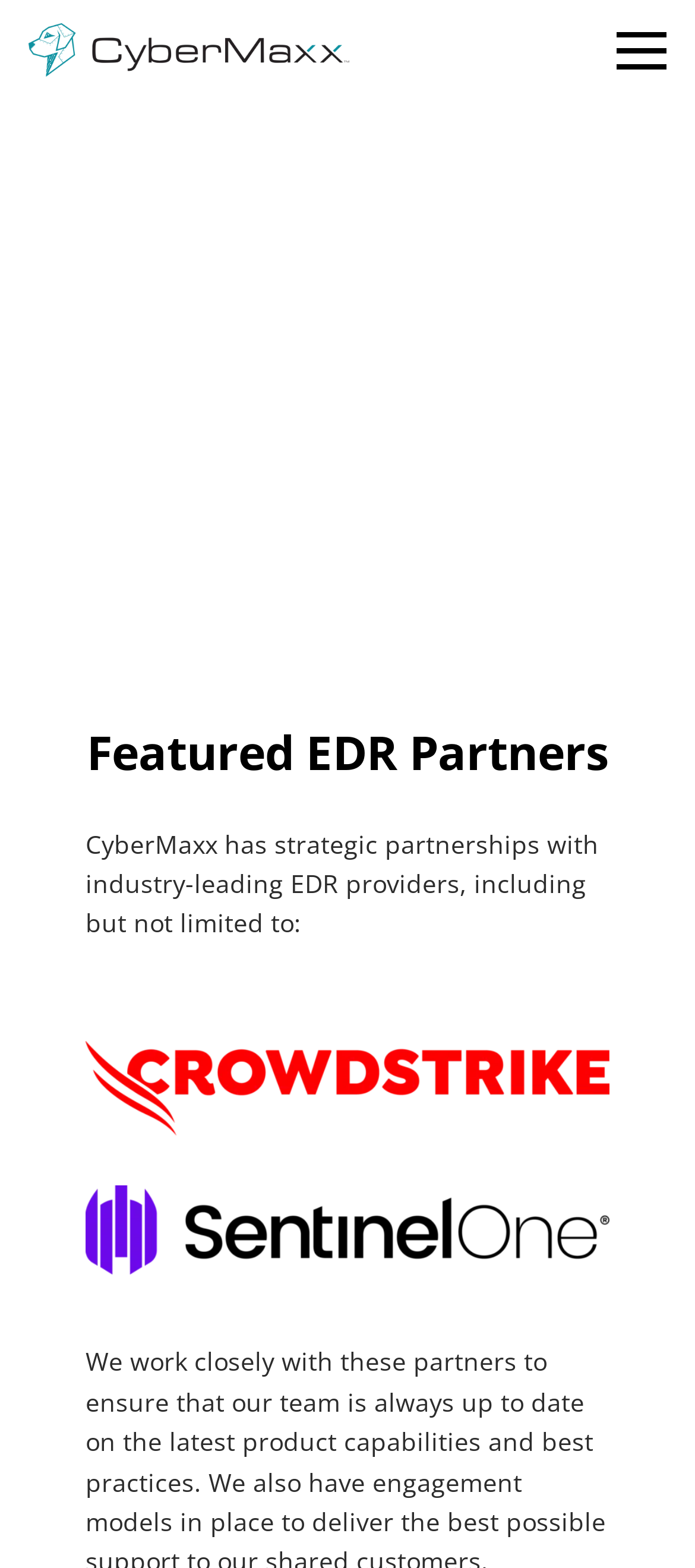Answer the following query with a single word or phrase:
What is the purpose of the 'Close Popup' button?

To close a popup